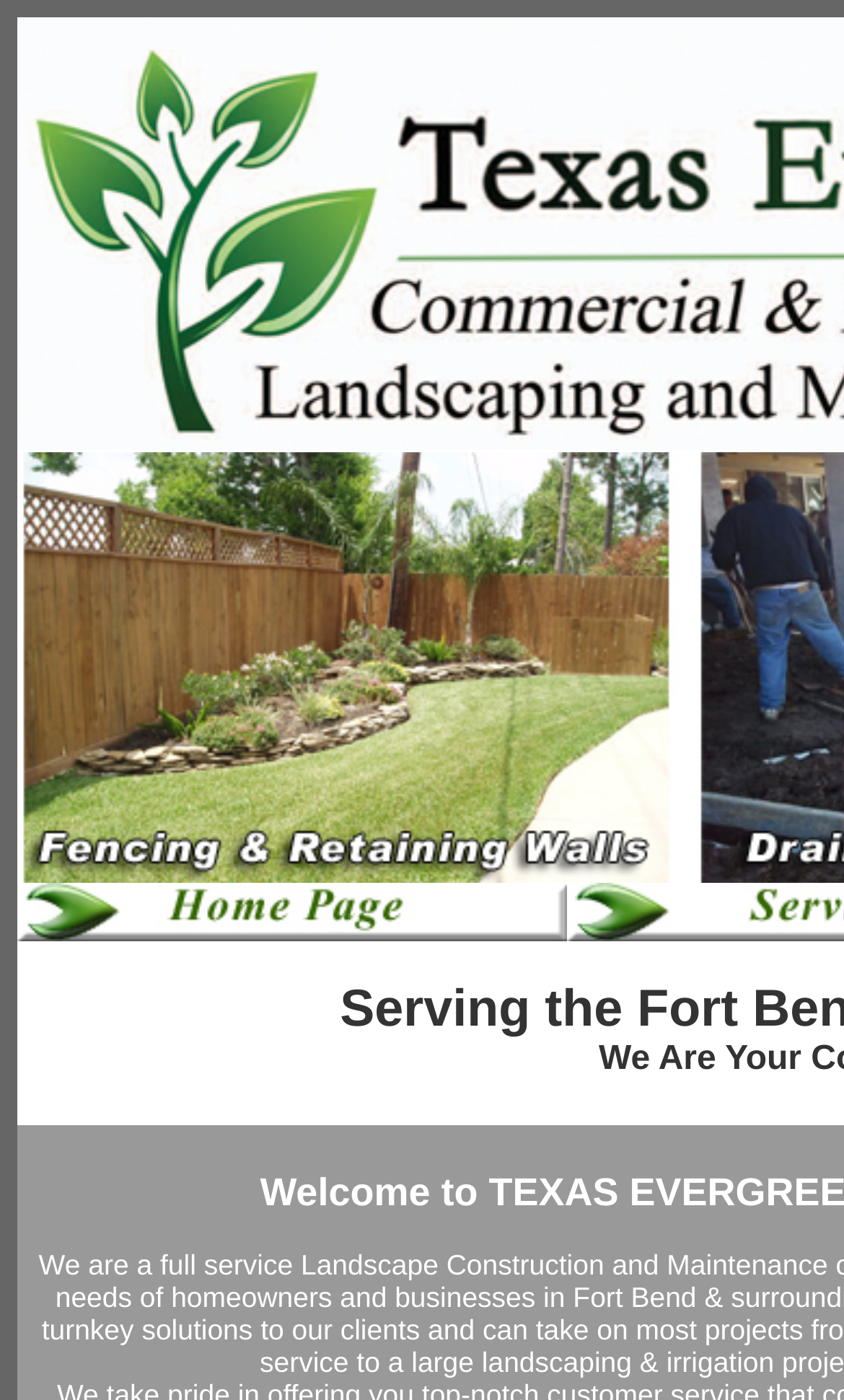Find the bounding box of the web element that fits this description: "name="Image10"".

[0.021, 0.652, 0.672, 0.679]